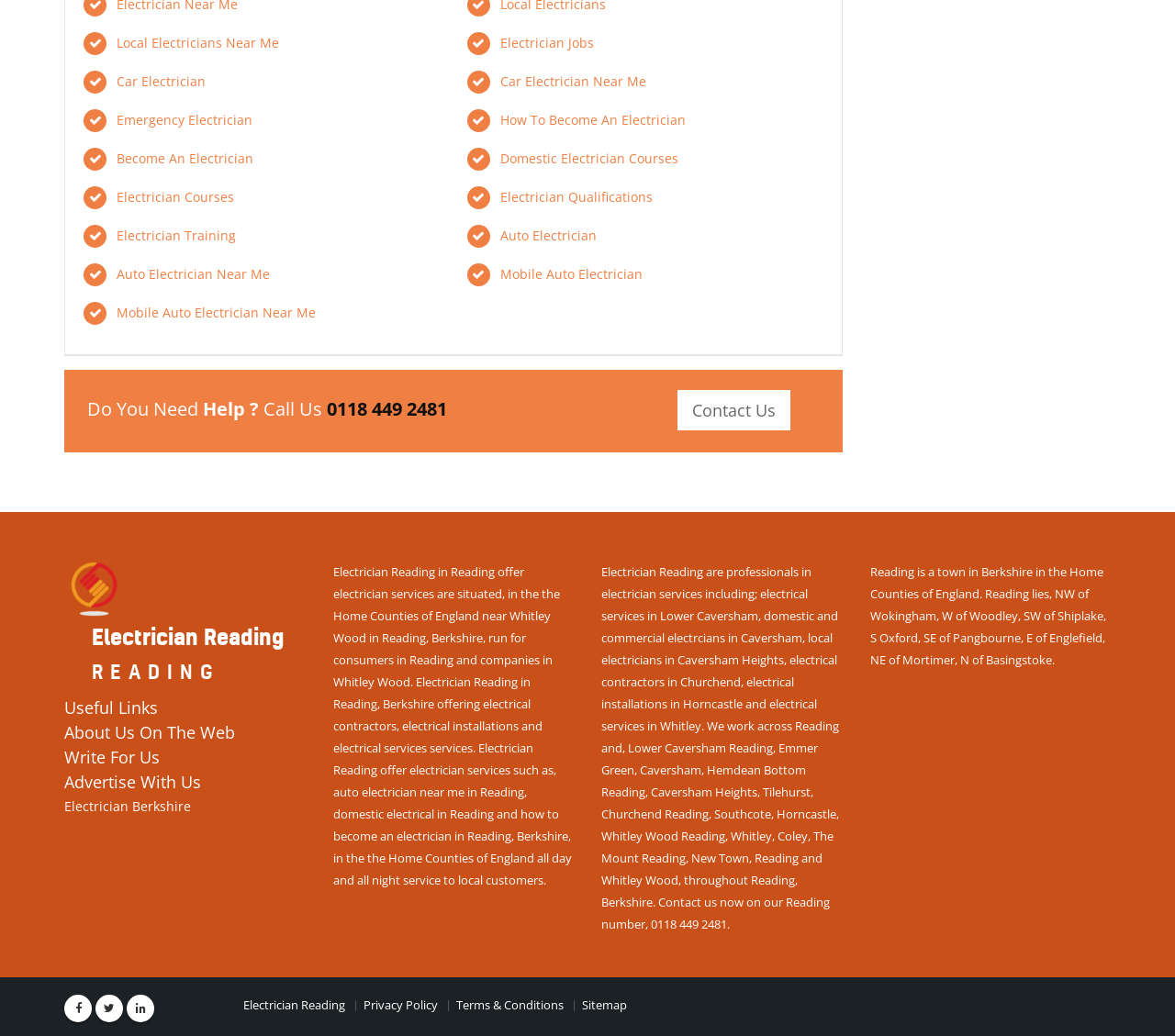Based on the element description, predict the bounding box coordinates (top-left x, top-left y, bottom-right x, bottom-right y) for the UI element in the screenshot: Mobile Auto Electrician Near Me

[0.099, 0.293, 0.269, 0.31]